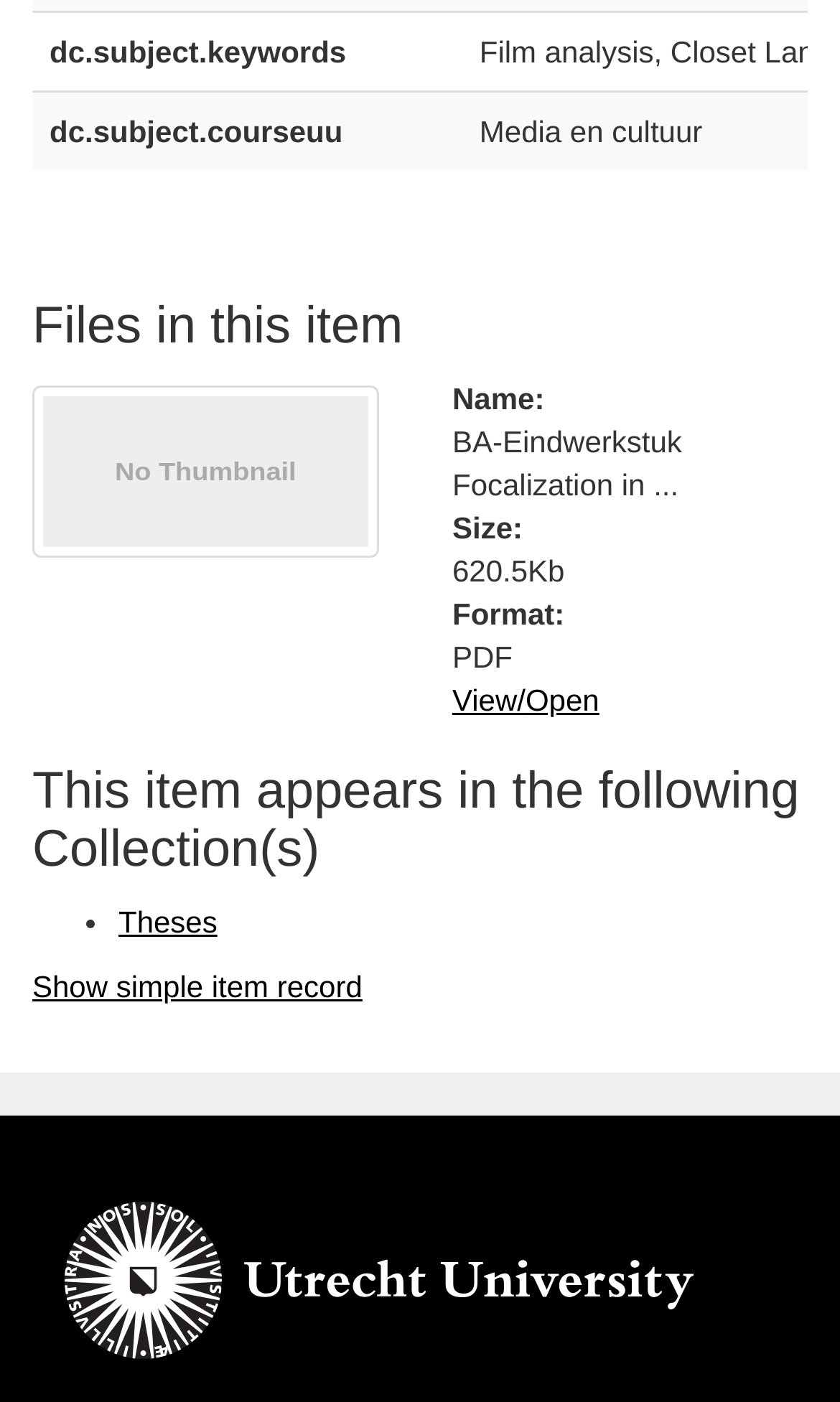Using the provided description View/Open, find the bounding box coordinates for the UI element. Provide the coordinates in (top-left x, top-left y, bottom-right x, bottom-right y) format, ensuring all values are between 0 and 1.

[0.538, 0.487, 0.713, 0.512]